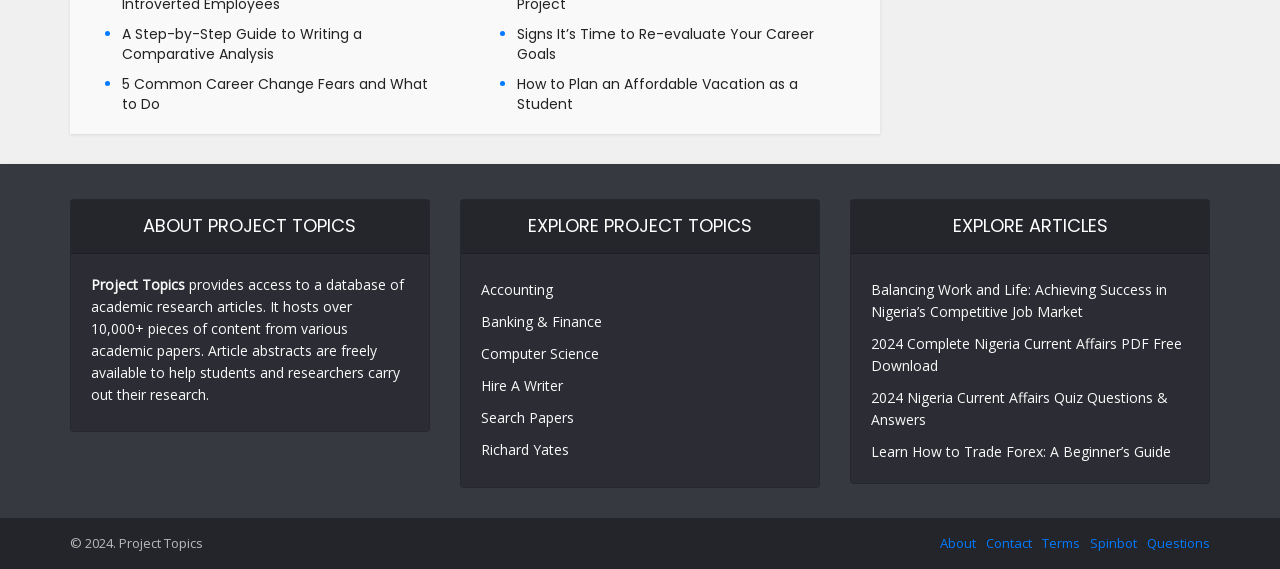Please determine the bounding box coordinates for the element that should be clicked to follow these instructions: "Read the article about writing a comparative analysis".

[0.095, 0.042, 0.283, 0.112]